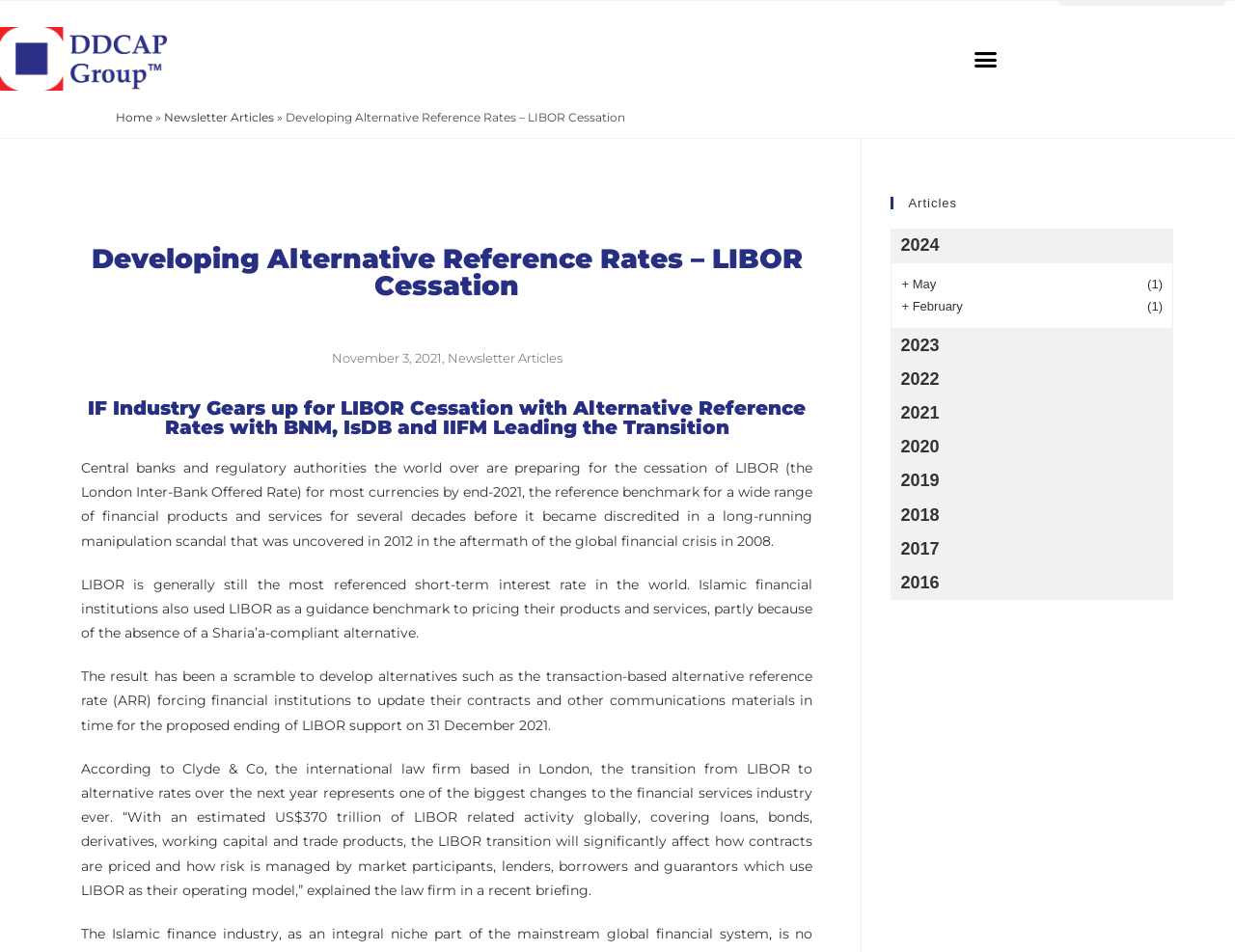What is the proposed ending date of LIBOR support?
Kindly offer a comprehensive and detailed response to the question.

The webpage mentions that financial institutions need to update their contracts and communications materials in time for the proposed ending of LIBOR support on 31 December 2021.